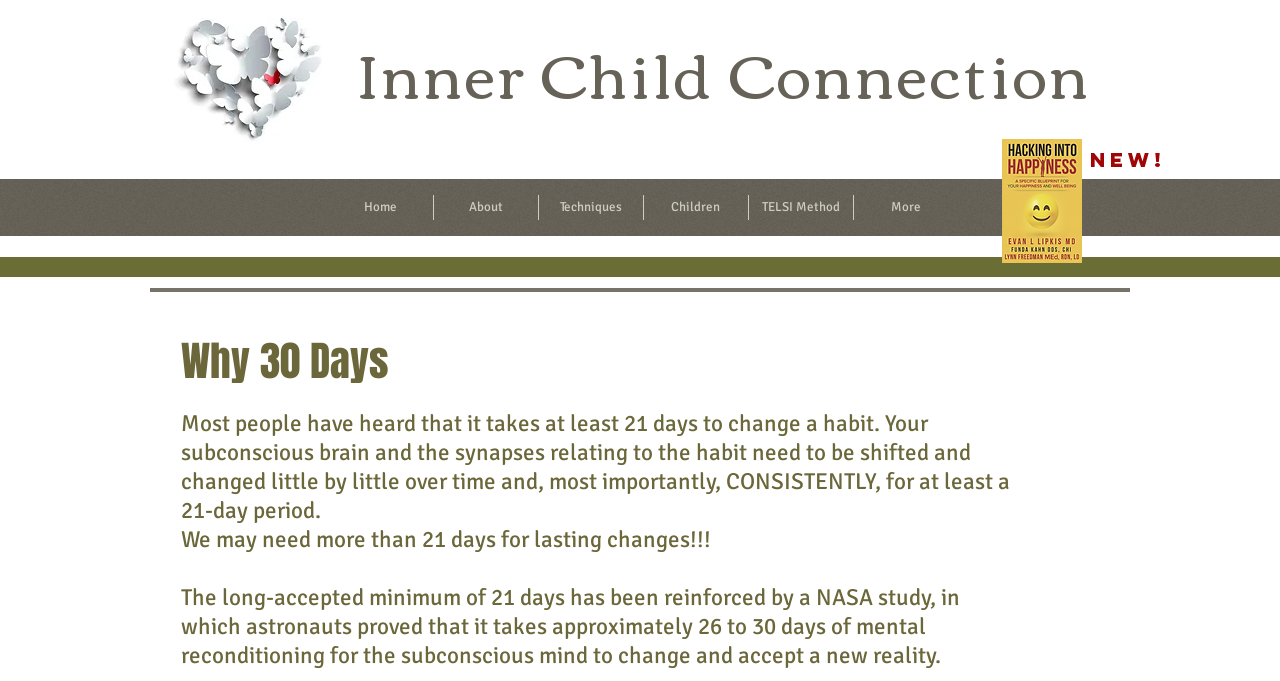What is the logo image filename?
Look at the image and answer with only one word or phrase.

Logo 1.jpg